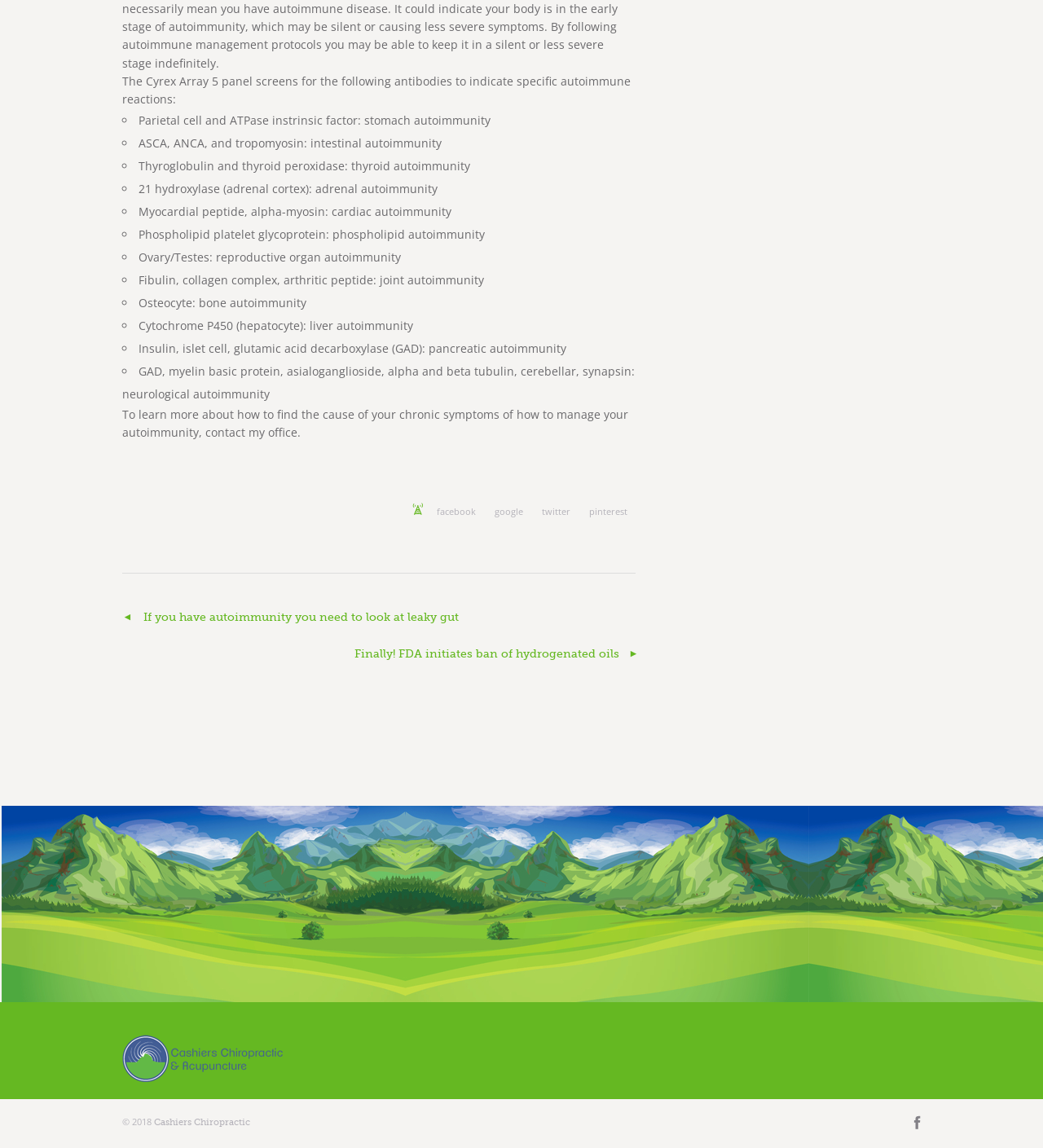Pinpoint the bounding box coordinates for the area that should be clicked to perform the following instruction: "Click on the article titled 'Unveiling the Allure of Casinos: Where Luck Meets Entertainment'".

None